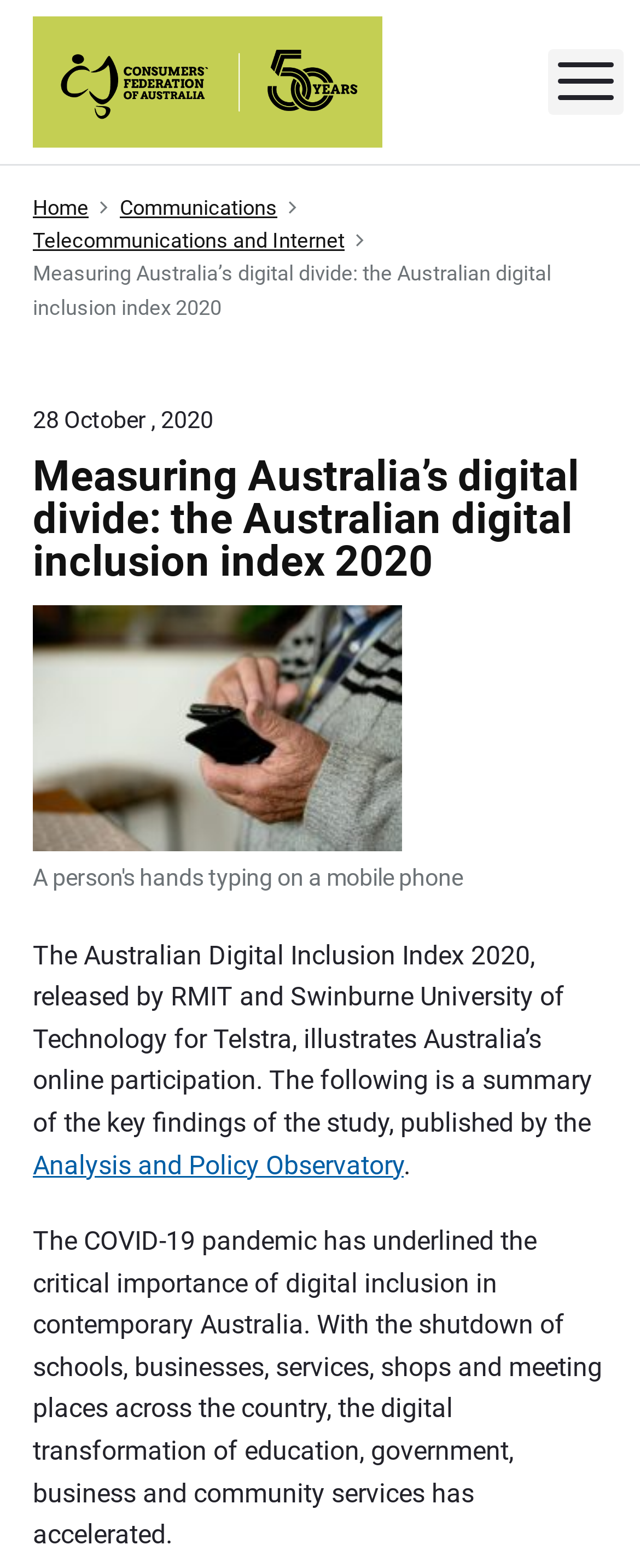Identify the main heading of the webpage and provide its text content.

Measuring Australia’s digital divide: the Australian digital inclusion index 2020